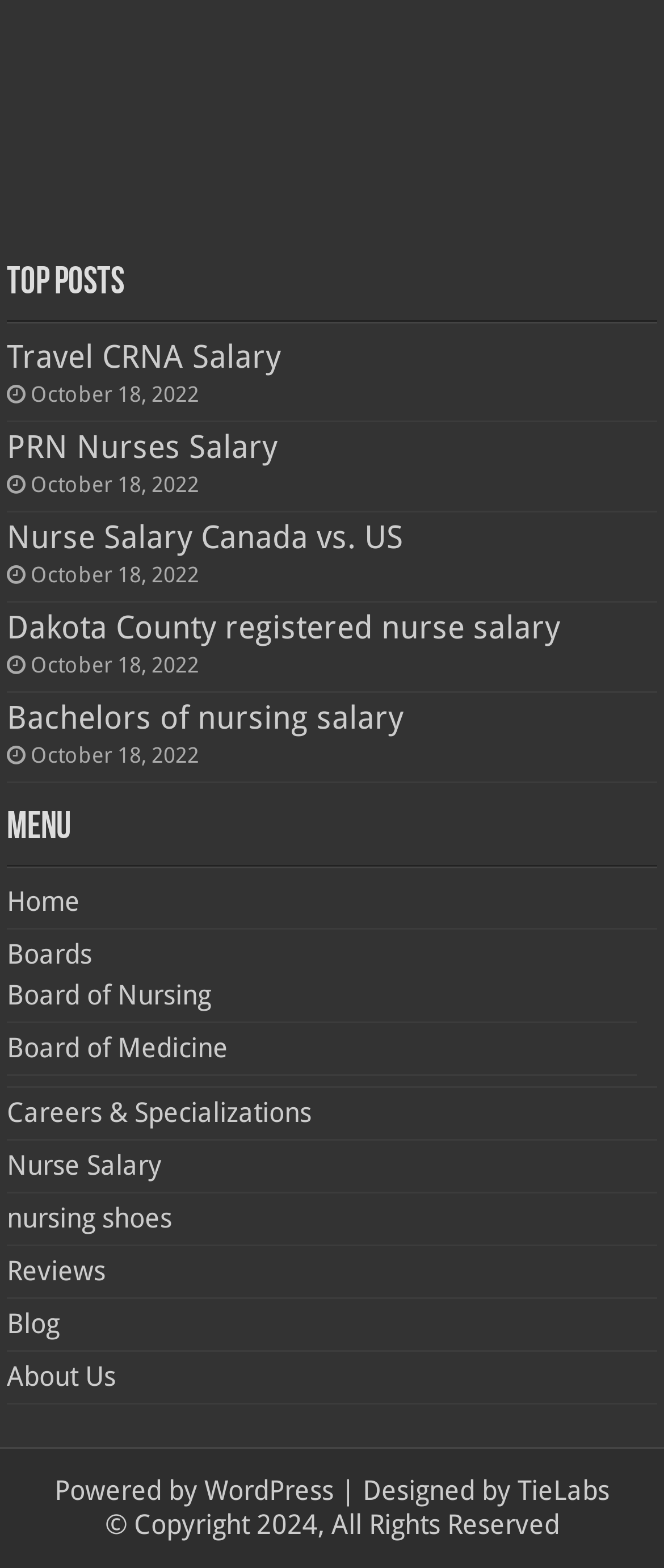What is the name of the company that designed this website?
Provide a detailed answer to the question, using the image to inform your response.

The static text element at the bottom of the page contains the designed by information, which mentions 'TieLabs' as the company that designed this website.